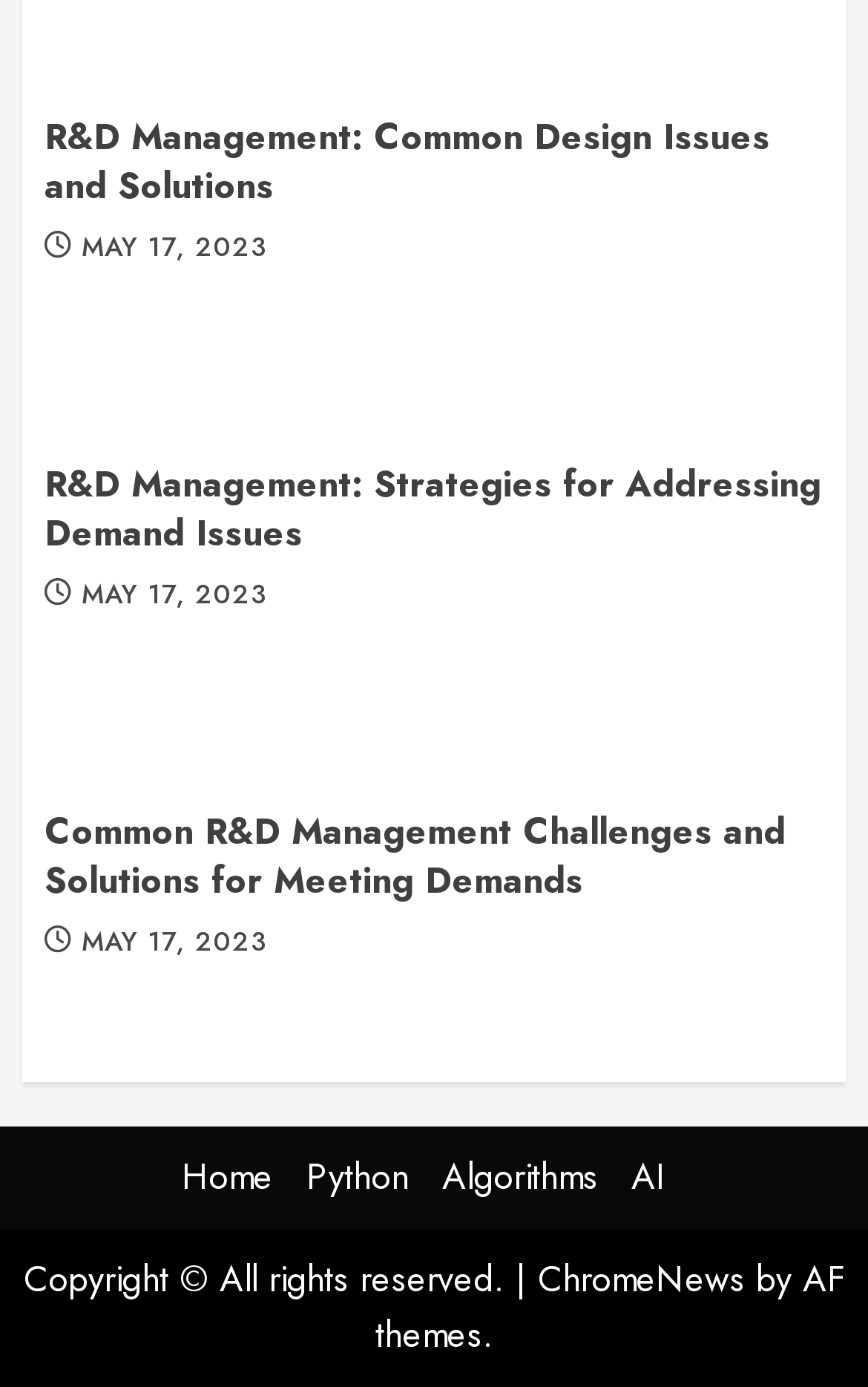Please specify the bounding box coordinates of the region to click in order to perform the following instruction: "click the link to Common R&D Management Challenges and Solutions for Meeting Demands".

[0.051, 0.581, 0.905, 0.656]